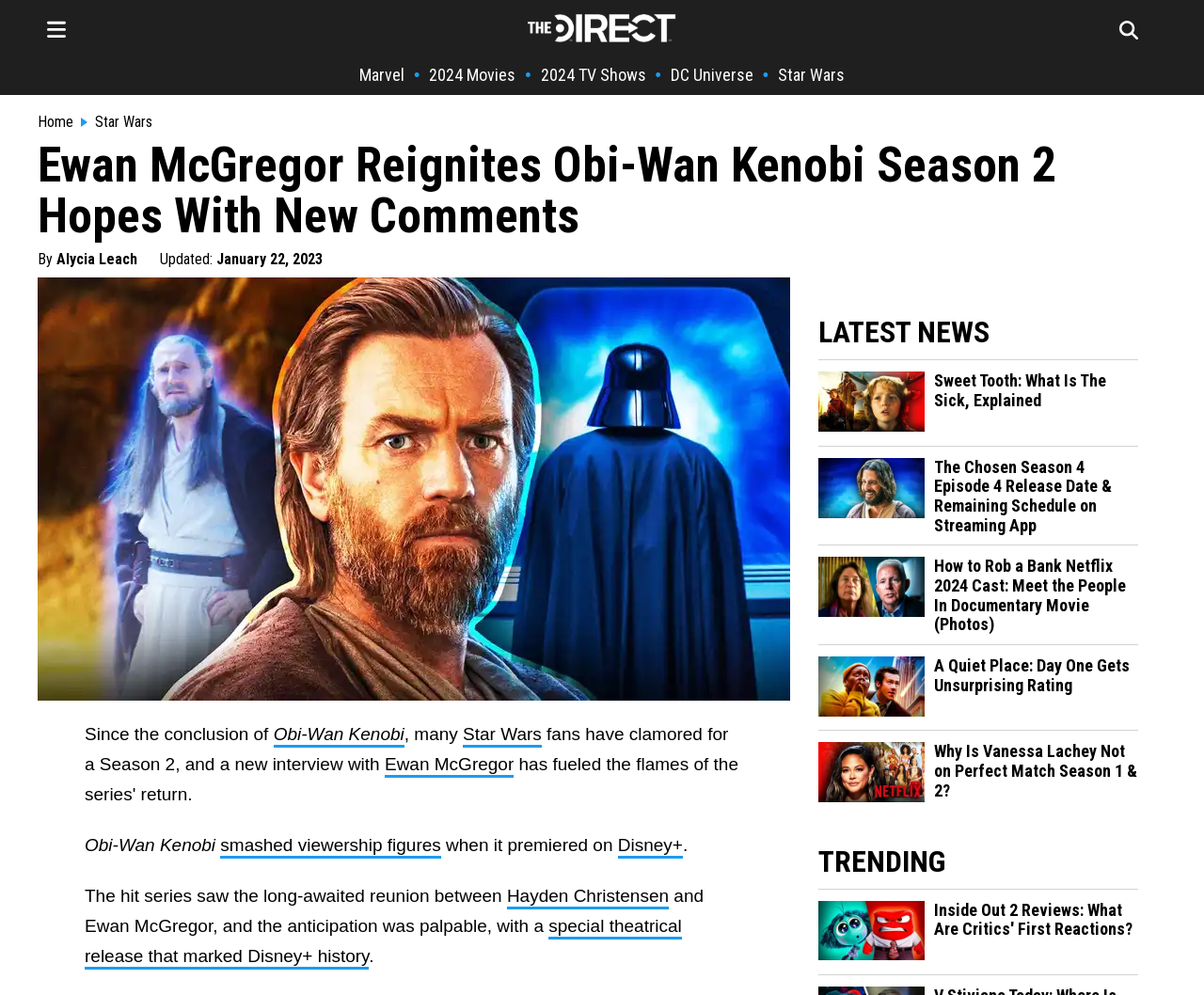Using the format (top-left x, top-left y, bottom-right x, bottom-right y), provide the bounding box coordinates for the described UI element. All values should be floating point numbers between 0 and 1: Disney+

[0.513, 0.84, 0.567, 0.863]